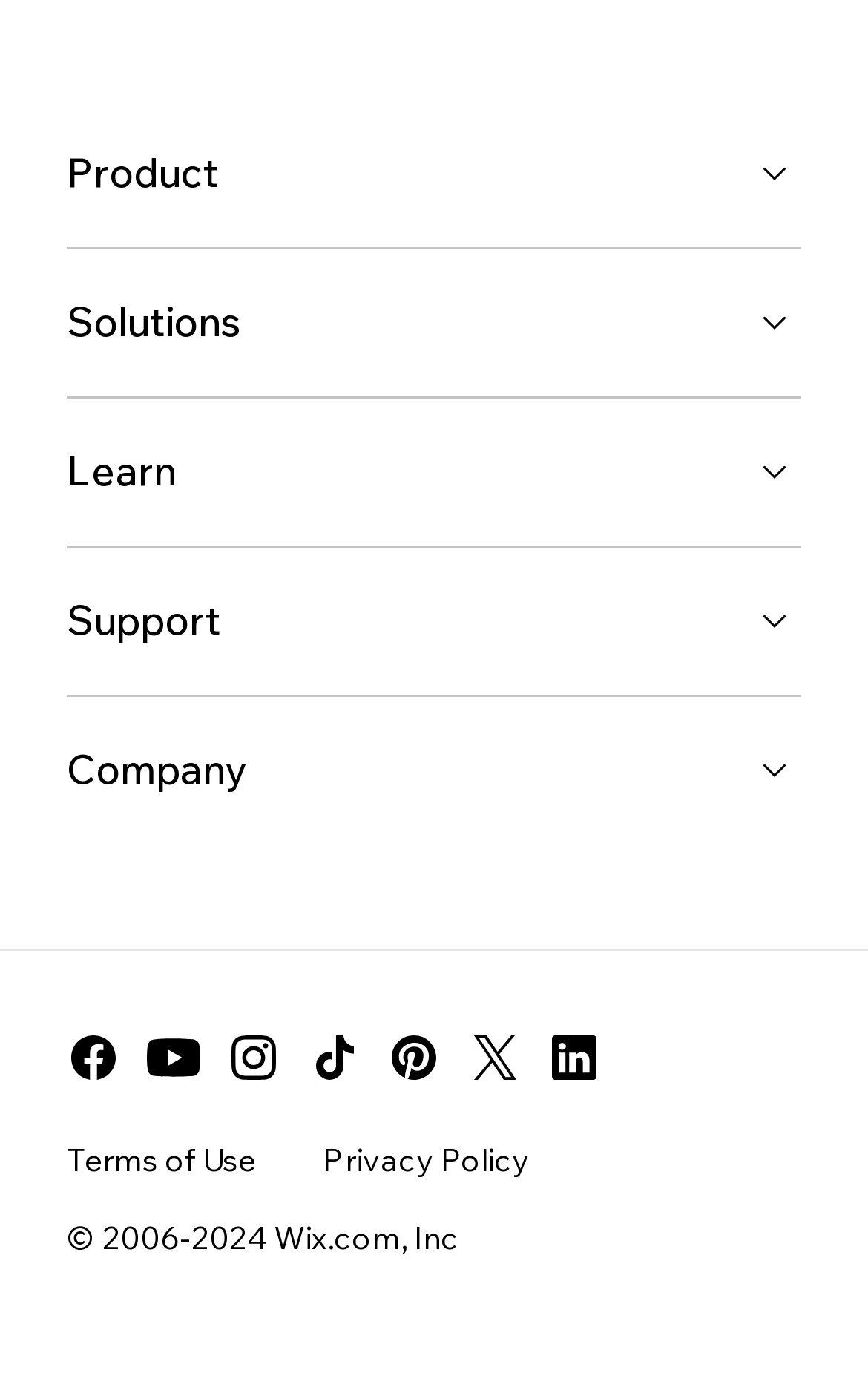Based on the element description: "Product", identify the bounding box coordinates for this UI element. The coordinates must be four float numbers between 0 and 1, listed as [left, top, right, bottom].

[0.077, 0.093, 0.923, 0.161]